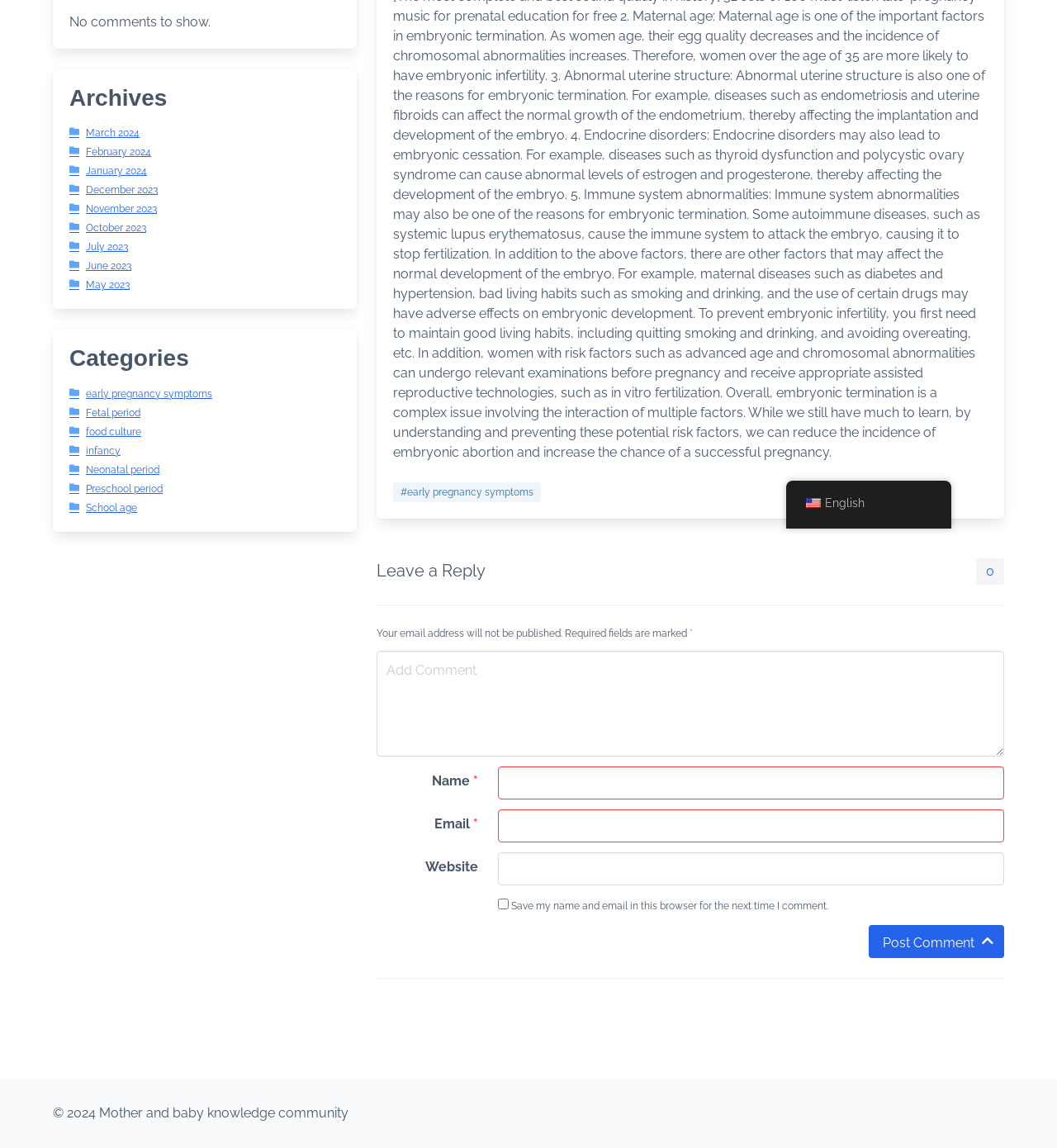Predict the bounding box of the UI element that fits this description: "November 2023".

[0.066, 0.177, 0.148, 0.187]